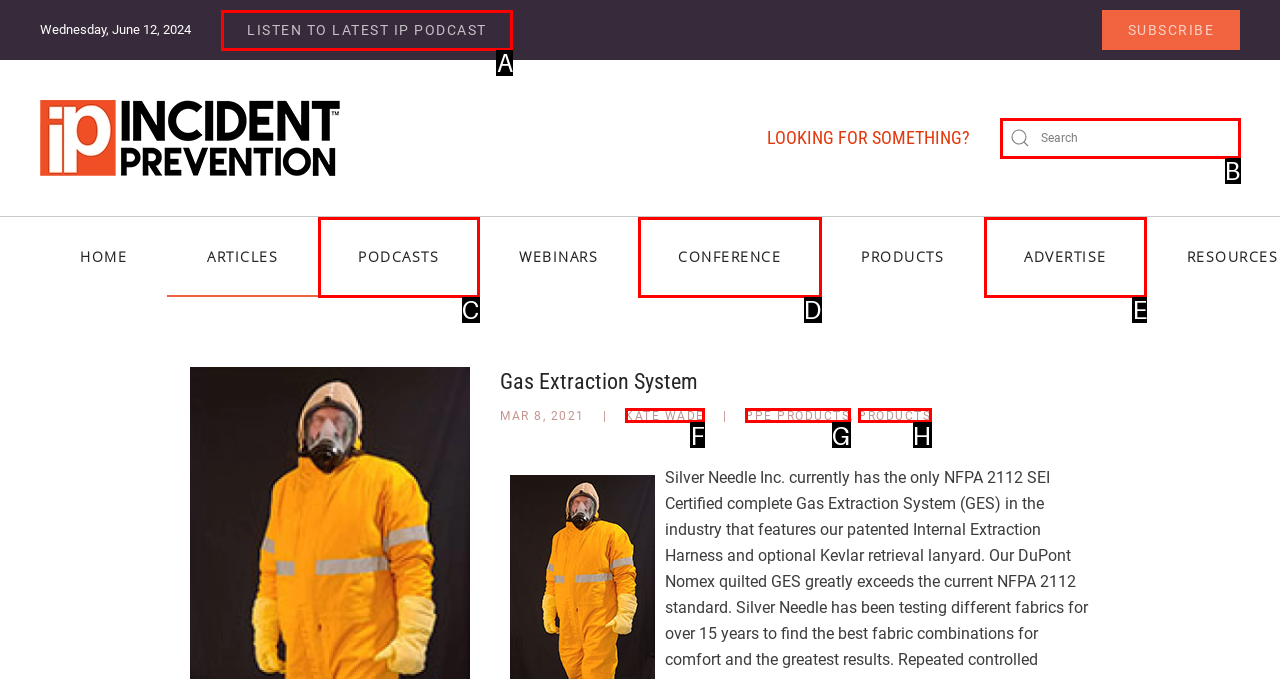Choose the option that matches the following description: Kate Wade
Answer with the letter of the correct option.

F